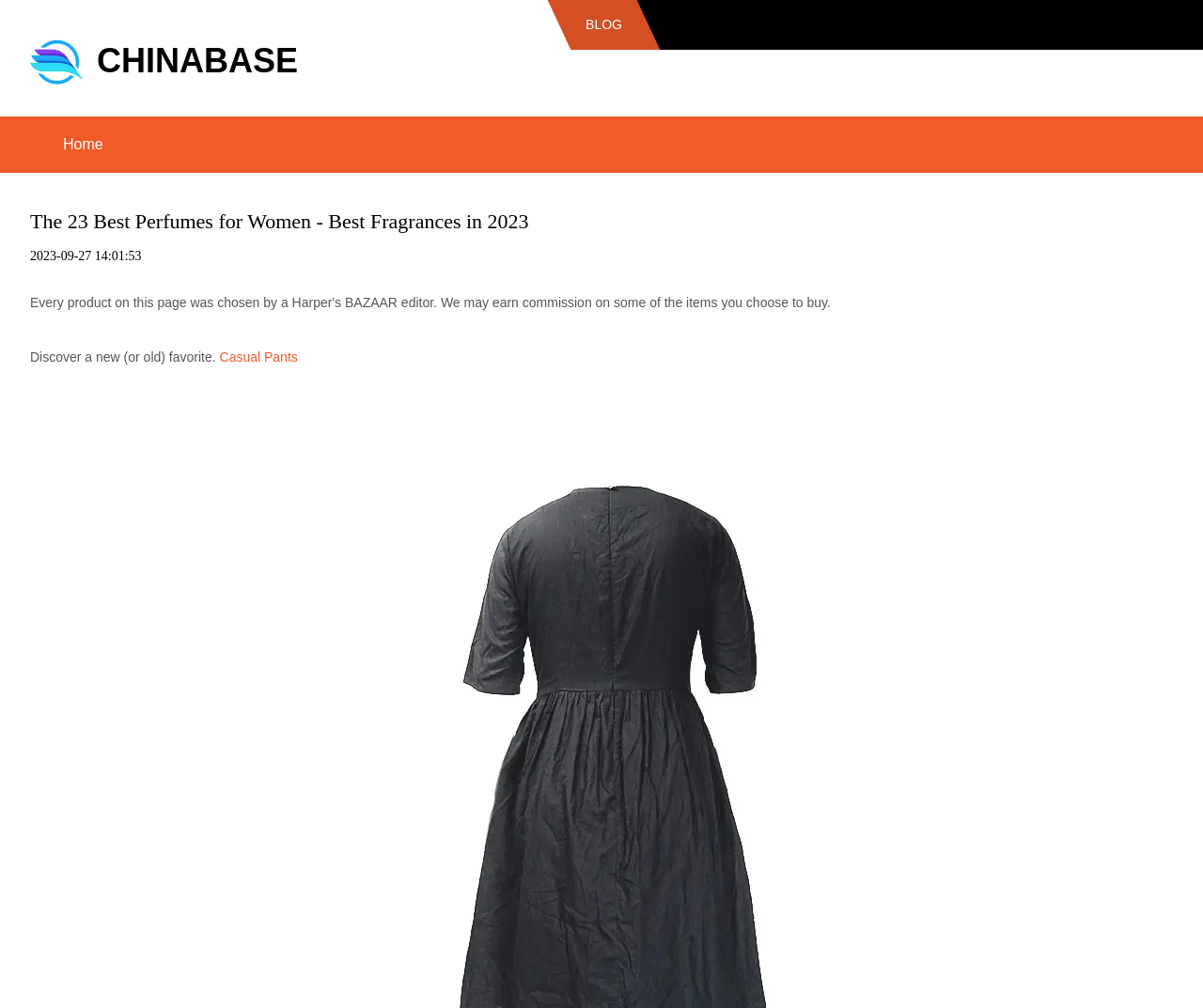Please determine the main heading text of this webpage.

The 23 Best Perfumes for Women - Best Fragrances in 2023